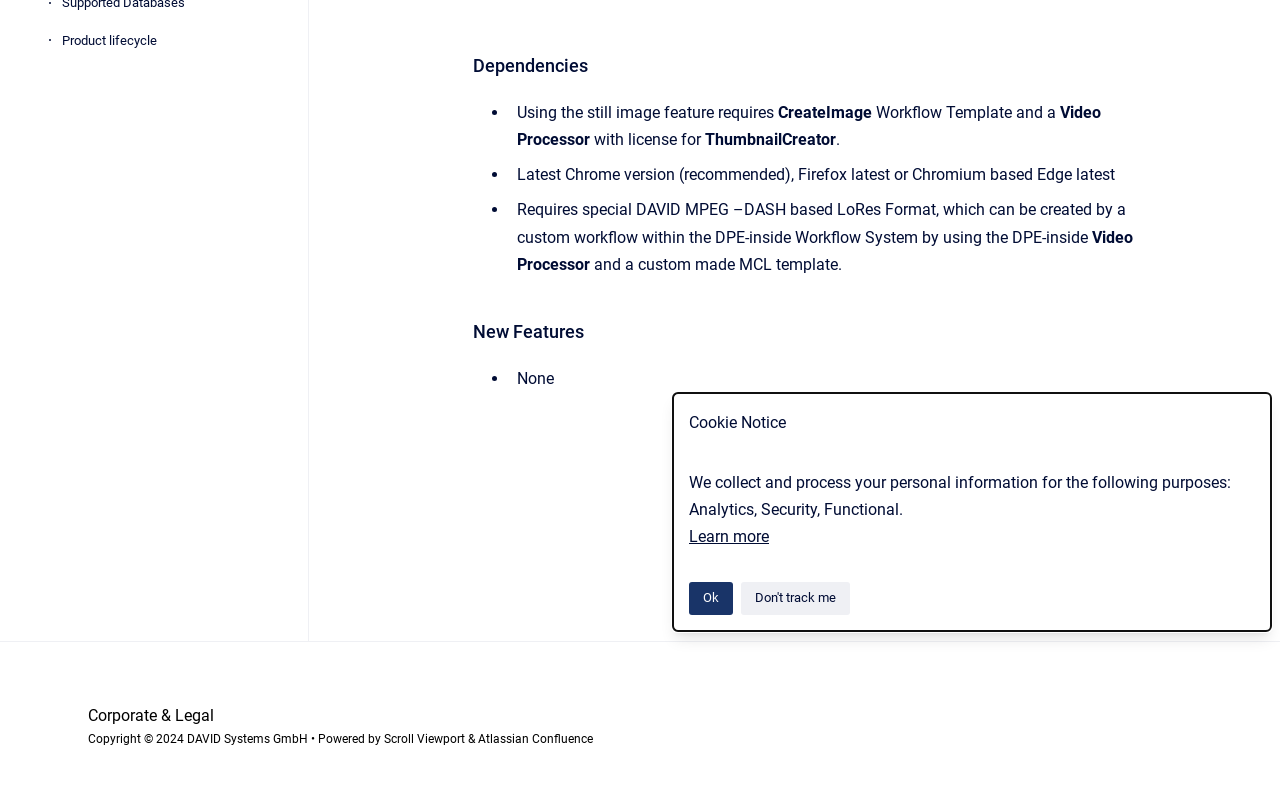Determine the bounding box coordinates for the HTML element described here: "Product lifecycle".

[0.048, 0.029, 0.216, 0.074]